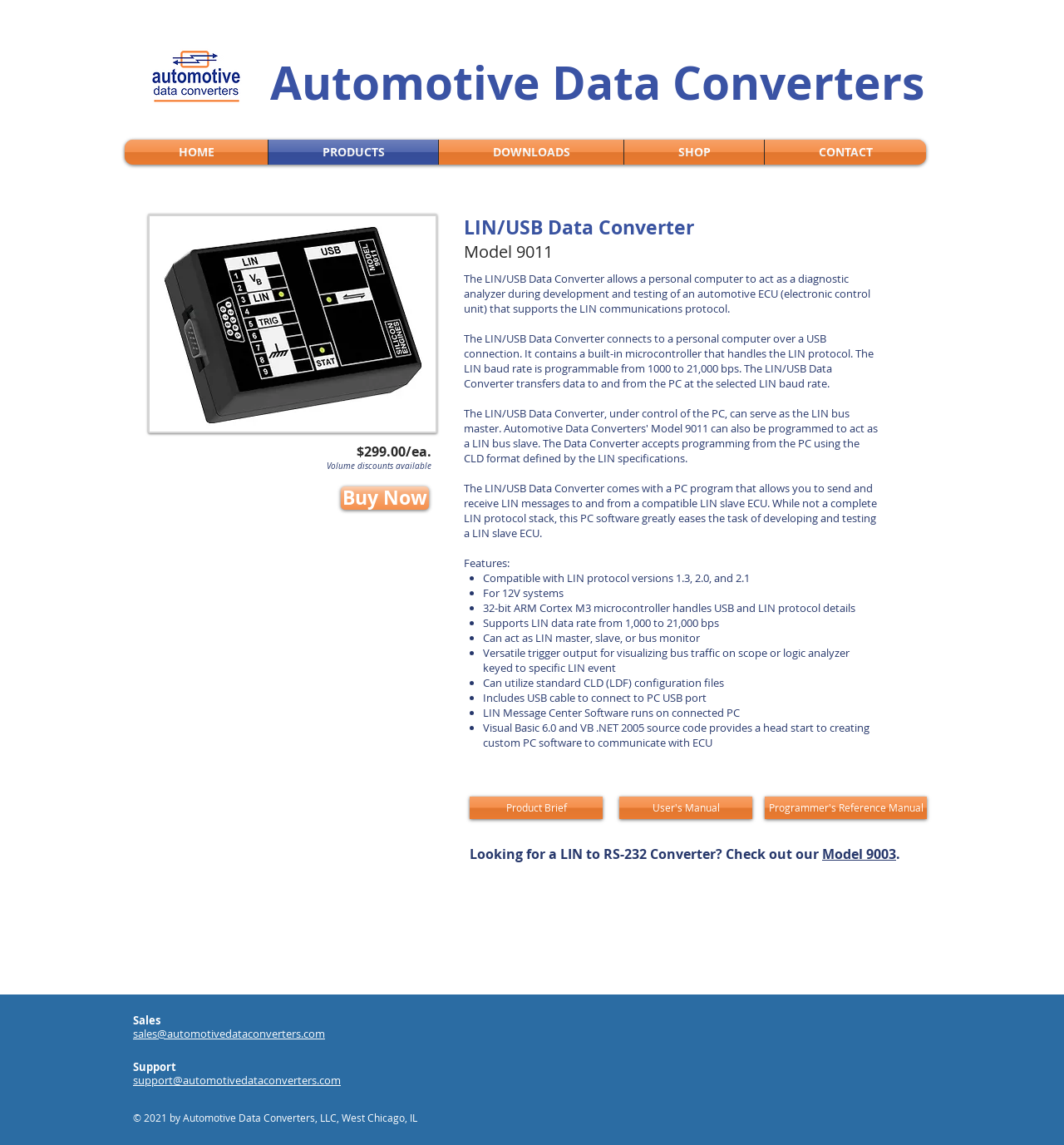Find the bounding box coordinates of the area that needs to be clicked in order to achieve the following instruction: "Share the deal". The coordinates should be specified as four float numbers between 0 and 1, i.e., [left, top, right, bottom].

None